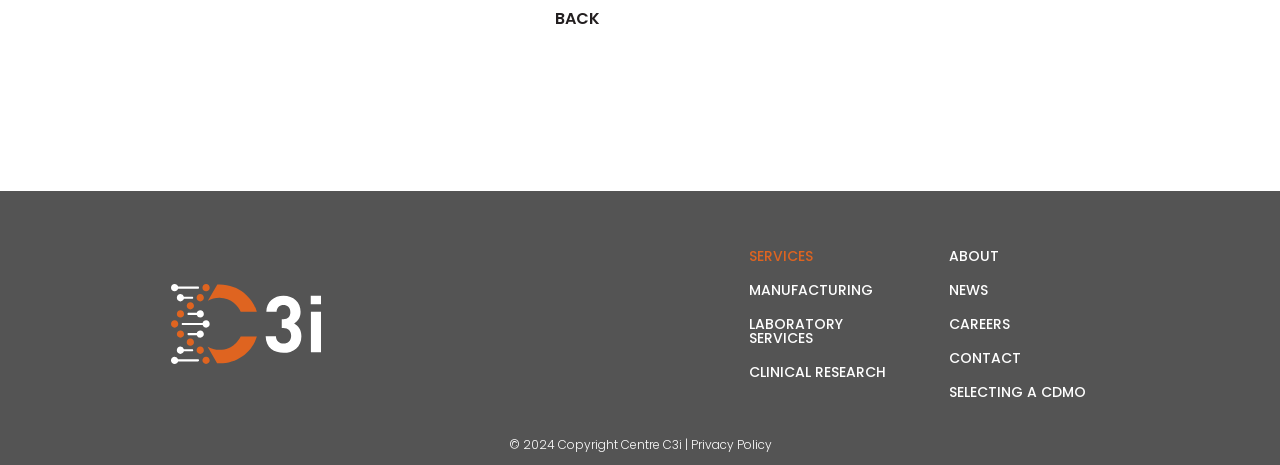Please specify the bounding box coordinates of the clickable region necessary for completing the following instruction: "check the privacy policy". The coordinates must consist of four float numbers between 0 and 1, i.e., [left, top, right, bottom].

[0.539, 0.938, 0.603, 0.974]